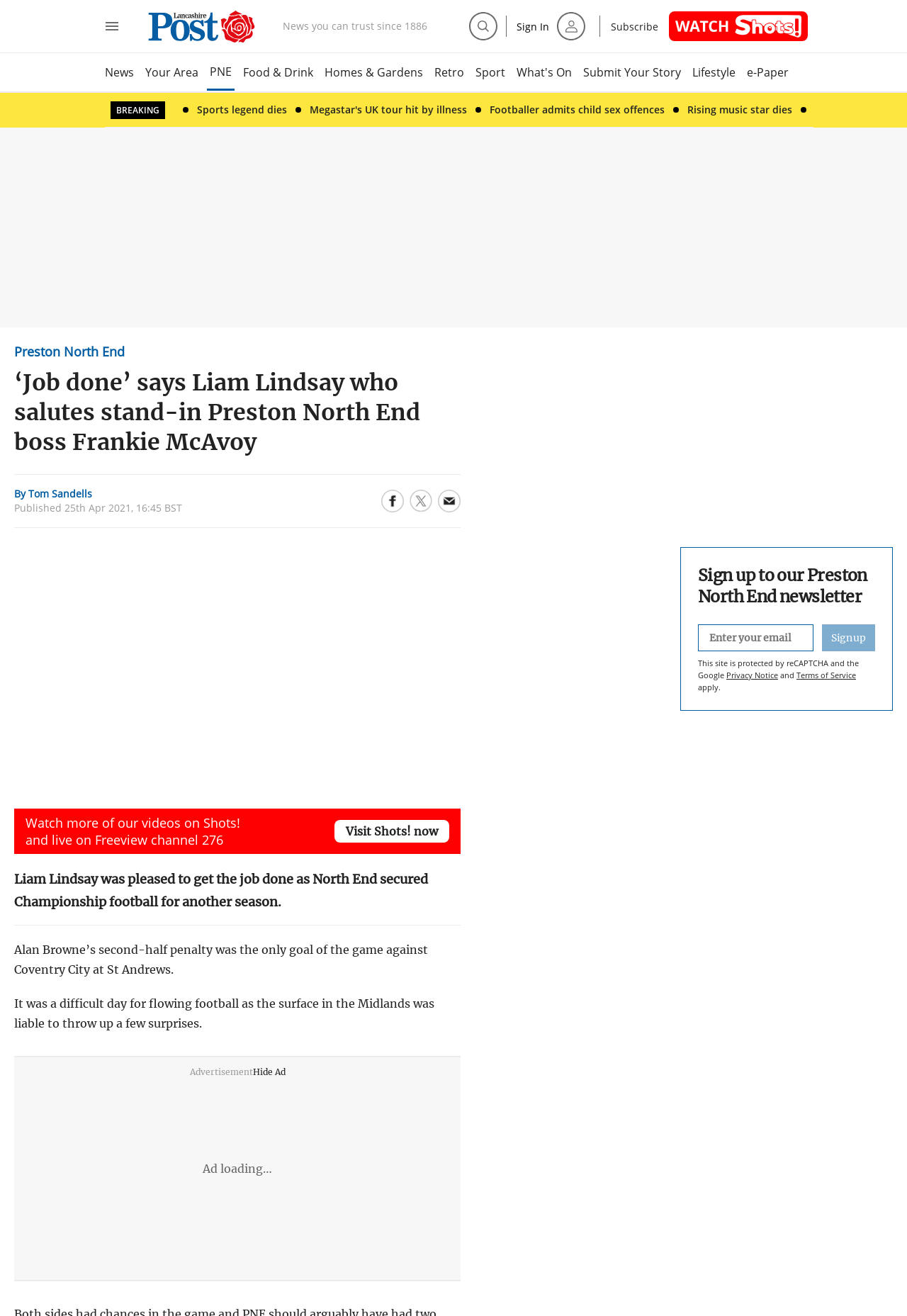Please find the bounding box coordinates of the element's region to be clicked to carry out this instruction: "Open full menu".

[0.114, 0.013, 0.133, 0.026]